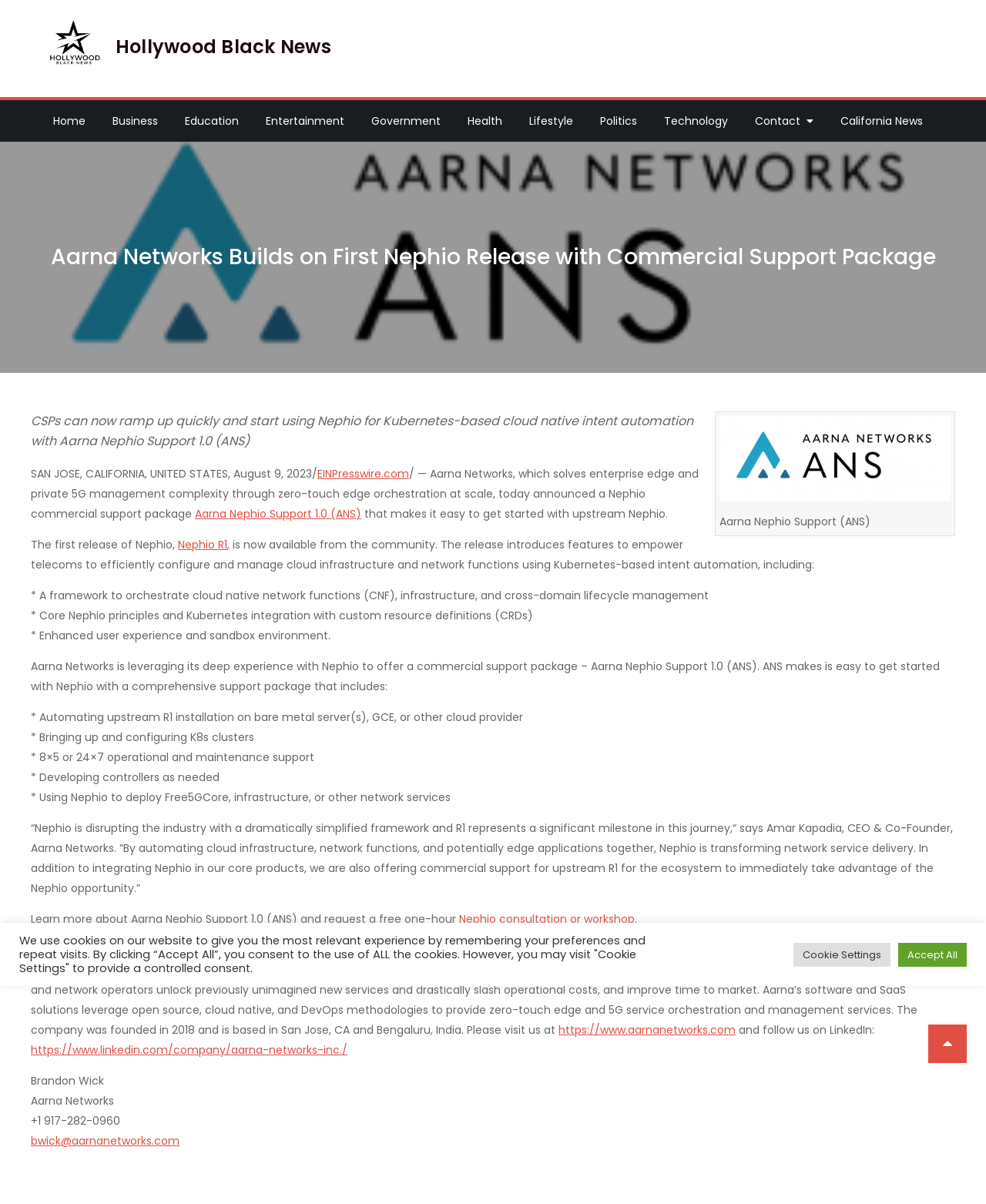Give a one-word or one-phrase response to the question:
What is the name of the network service that can be deployed using Nephio?

Free5GCore